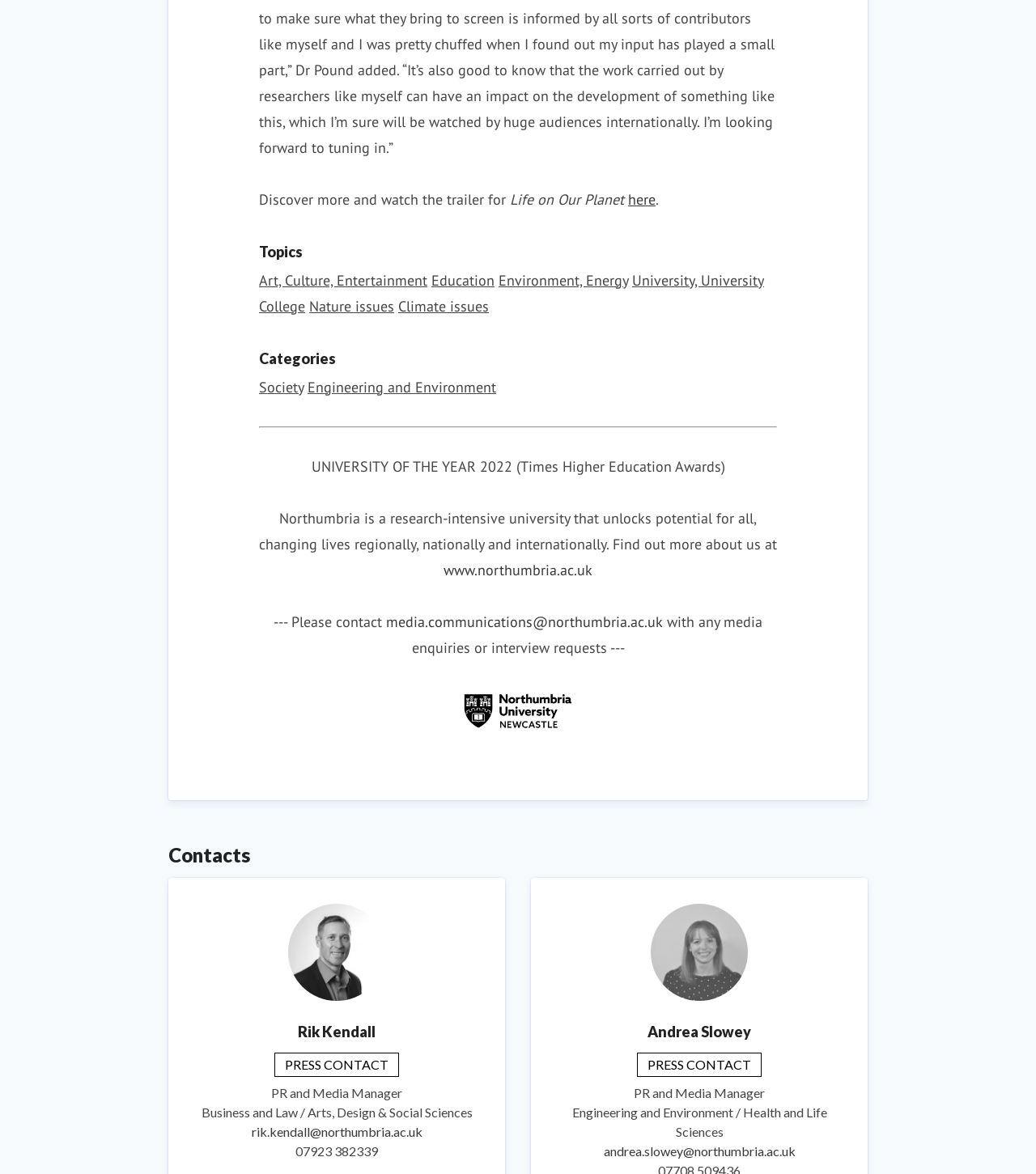Please indicate the bounding box coordinates for the clickable area to complete the following task: "Watch the trailer for 'Life on Our Planet'". The coordinates should be specified as four float numbers between 0 and 1, i.e., [left, top, right, bottom].

[0.606, 0.162, 0.633, 0.177]